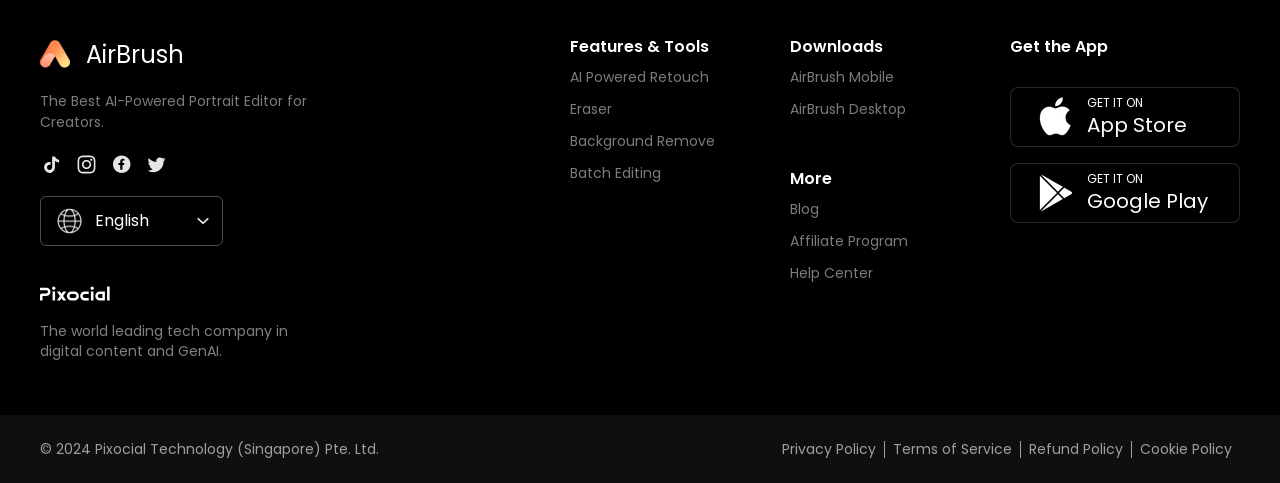Indicate the bounding box coordinates of the clickable region to achieve the following instruction: "Read the blog."

[0.617, 0.412, 0.64, 0.453]